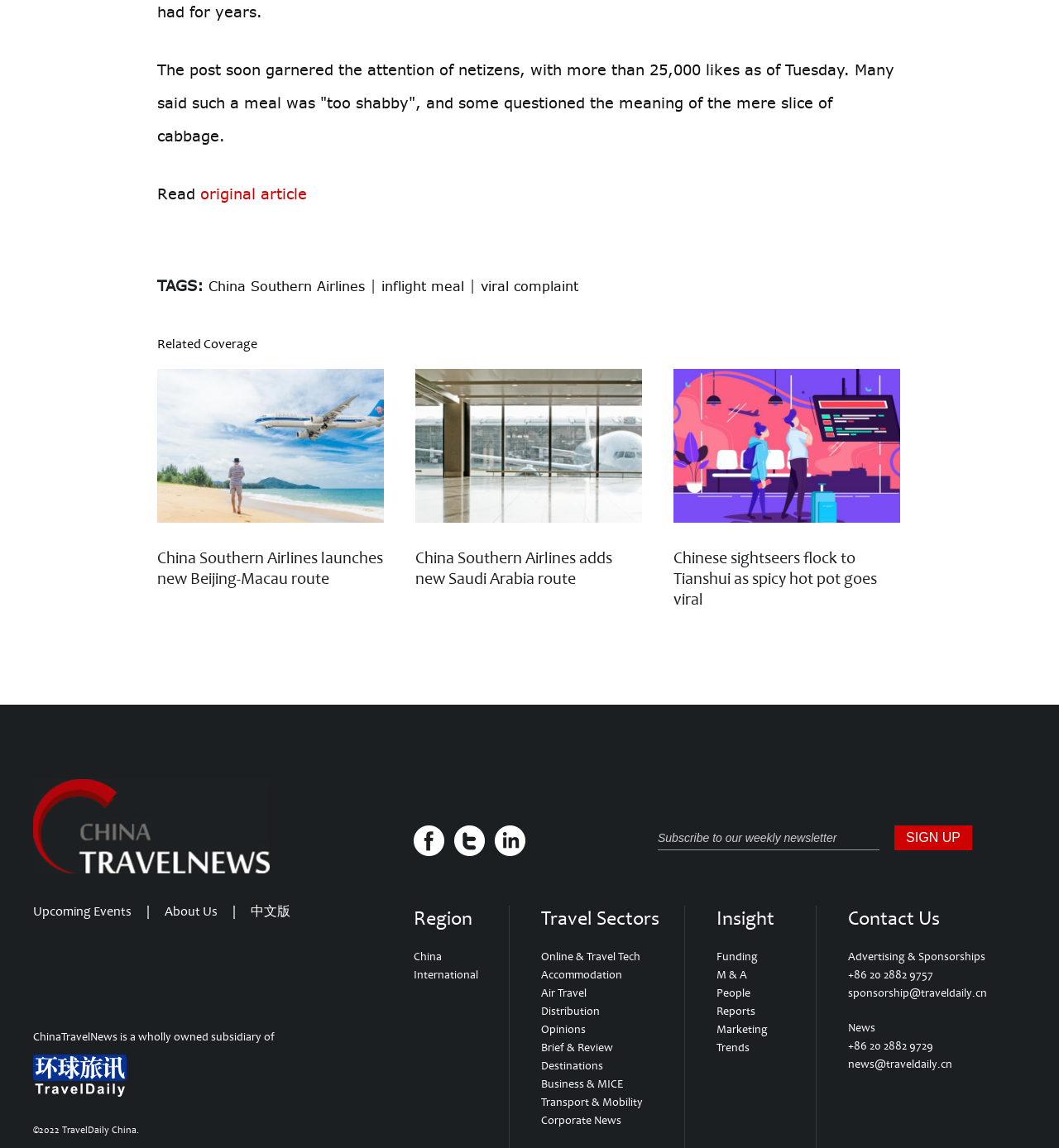Find the bounding box coordinates of the element I should click to carry out the following instruction: "Subscribe to the weekly newsletter".

[0.621, 0.72, 0.83, 0.741]